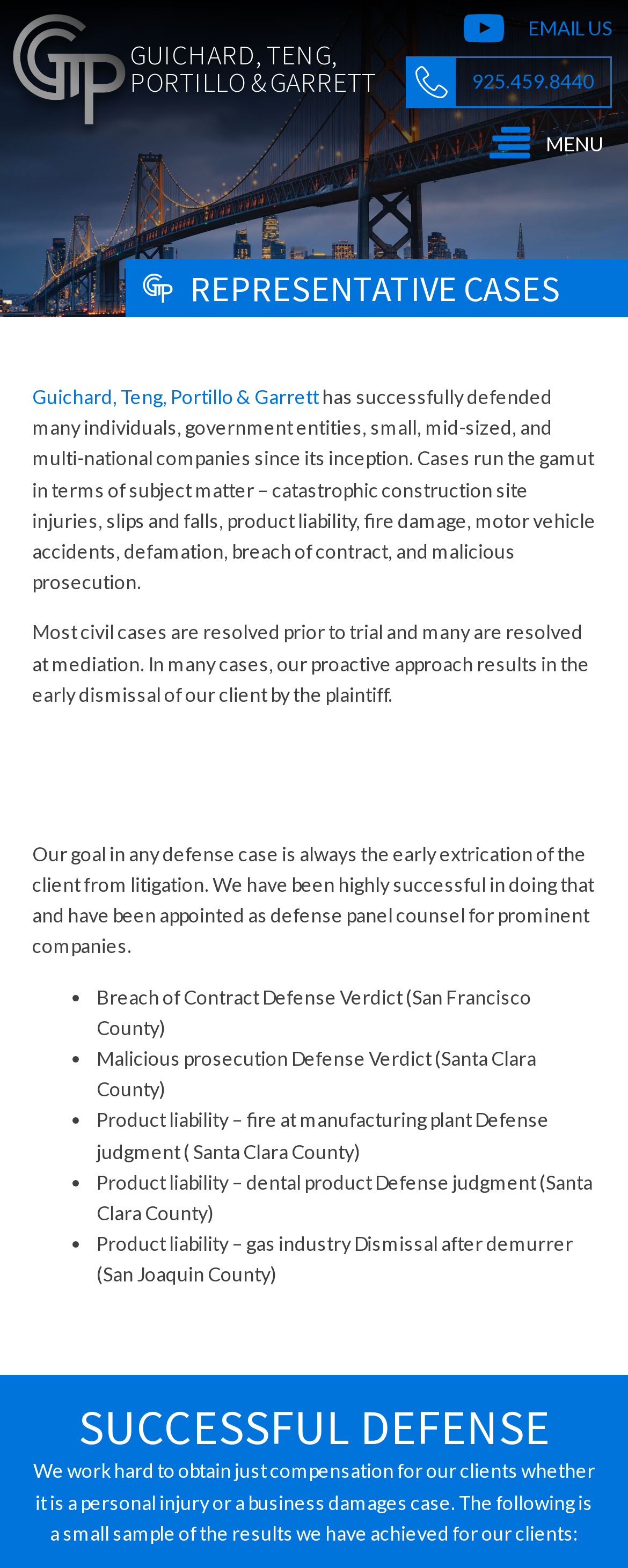What type of injury is mentioned in the text? Based on the image, give a response in one word or a short phrase.

Personal injury